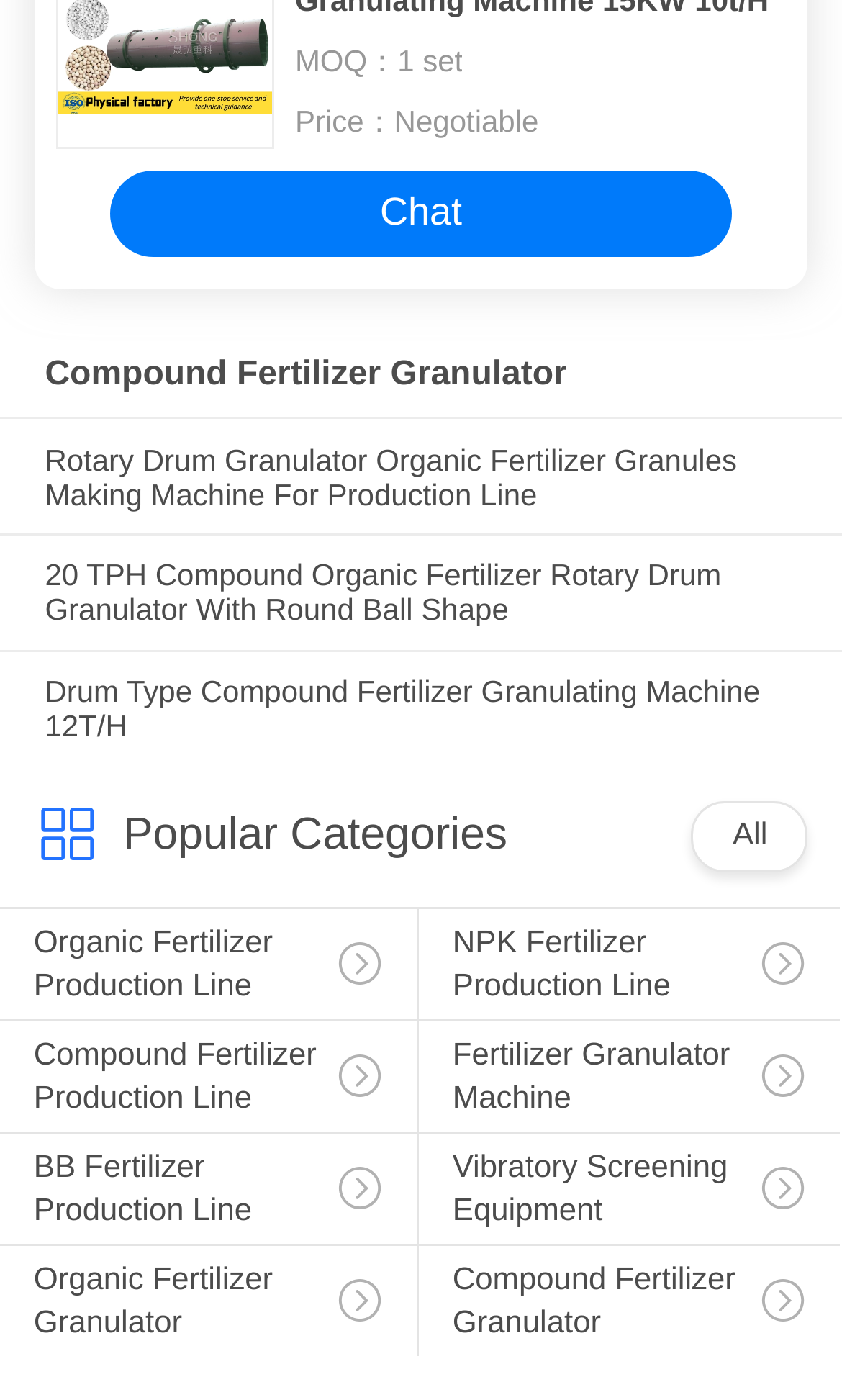What is the name of the first product listed?
Based on the image, please offer an in-depth response to the question.

The first product listed on the webpage is 'Compound Fertilizer Granulator', which is a link that can be clicked to access more information about the product.